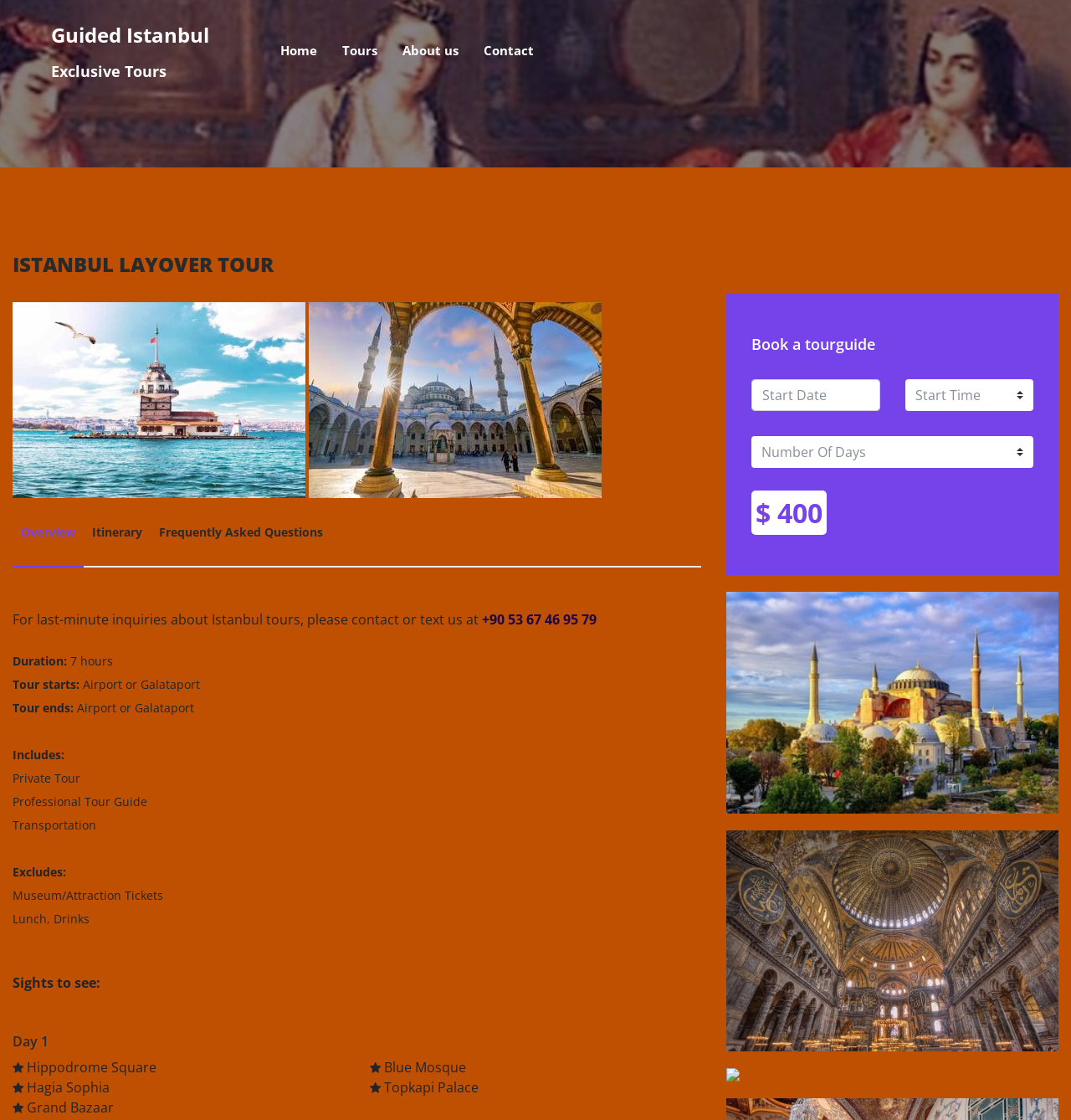What is the name of the tour?
Please provide a full and detailed response to the question.

I determined the answer by looking at the heading element with the text 'ISTANBUL LAYOVER TOUR' which is located at the top of the webpage, indicating that it is the main title of the tour.